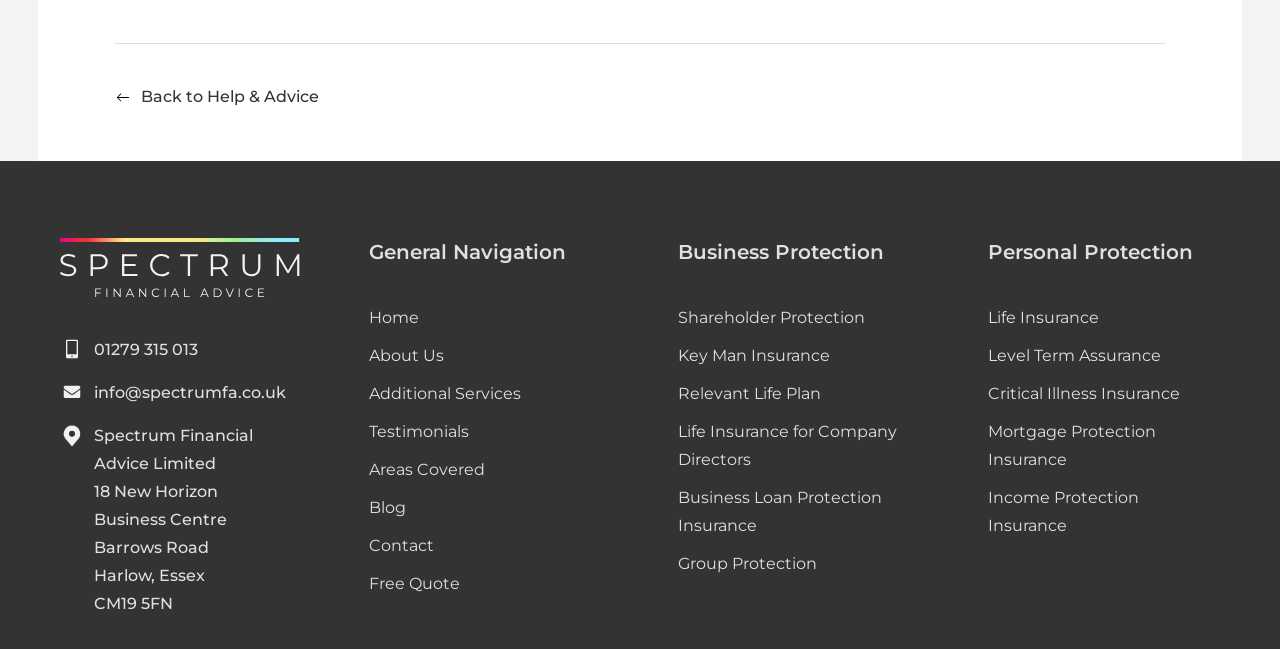Locate the bounding box coordinates of the clickable area to execute the instruction: "Click on 'Life Insurance'". Provide the coordinates as four float numbers between 0 and 1, represented as [left, top, right, bottom].

[0.772, 0.468, 0.953, 0.511]